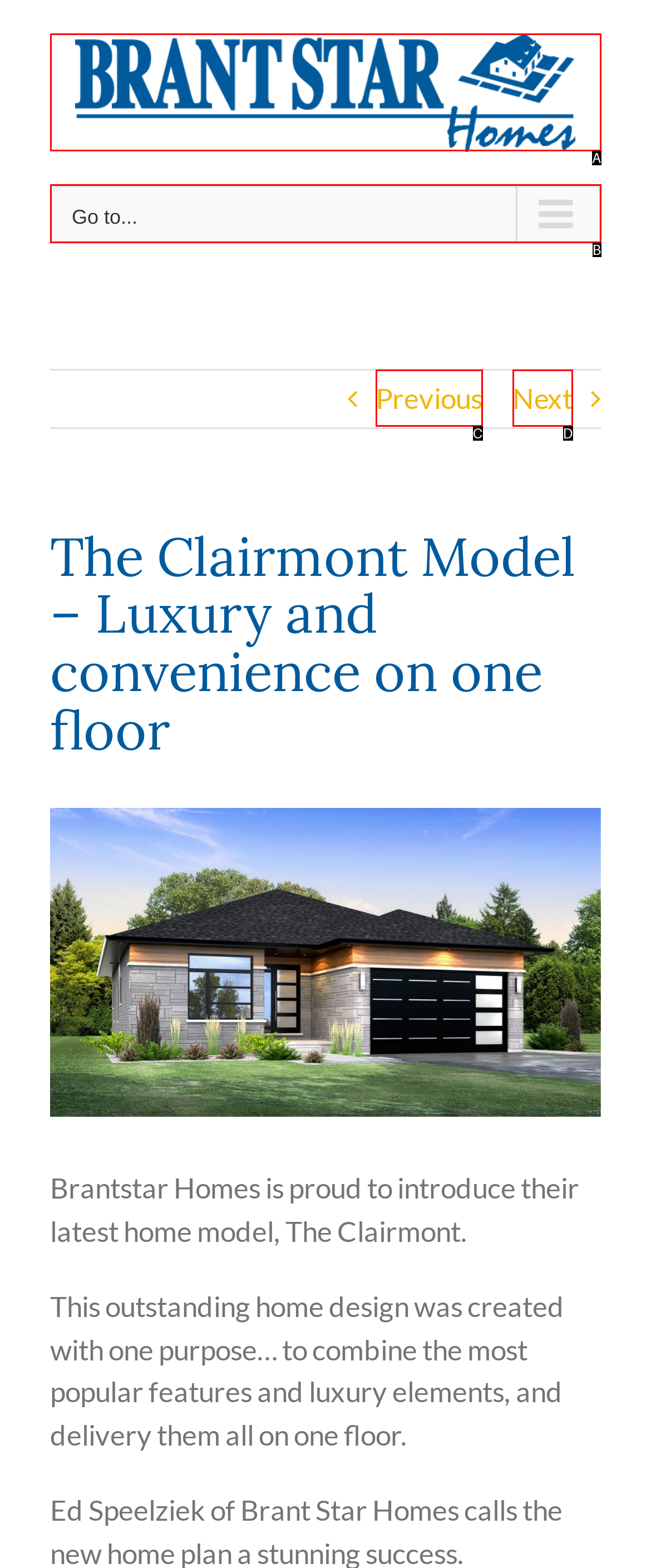From the options presented, which lettered element matches this description: Next
Reply solely with the letter of the matching option.

D